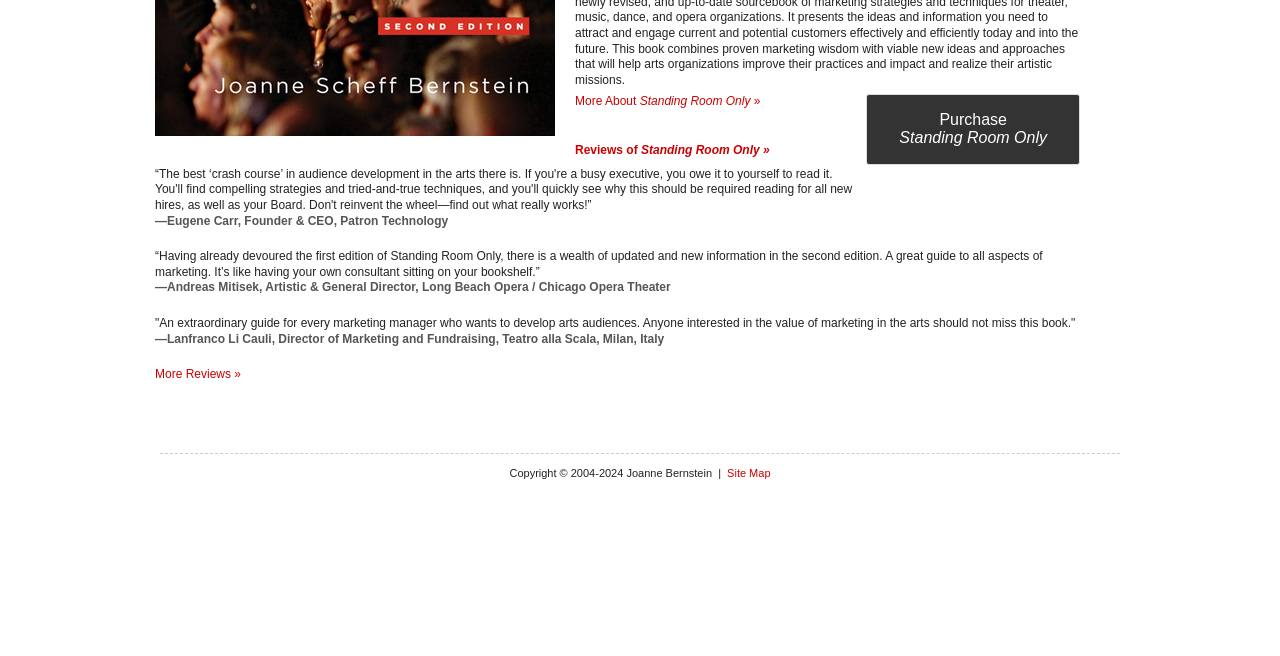Bounding box coordinates are specified in the format (top-left x, top-left y, bottom-right x, bottom-right y). All values are floating point numbers bounded between 0 and 1. Please provide the bounding box coordinate of the region this sentence describes: Purchase Standing Room Only

[0.677, 0.144, 0.844, 0.252]